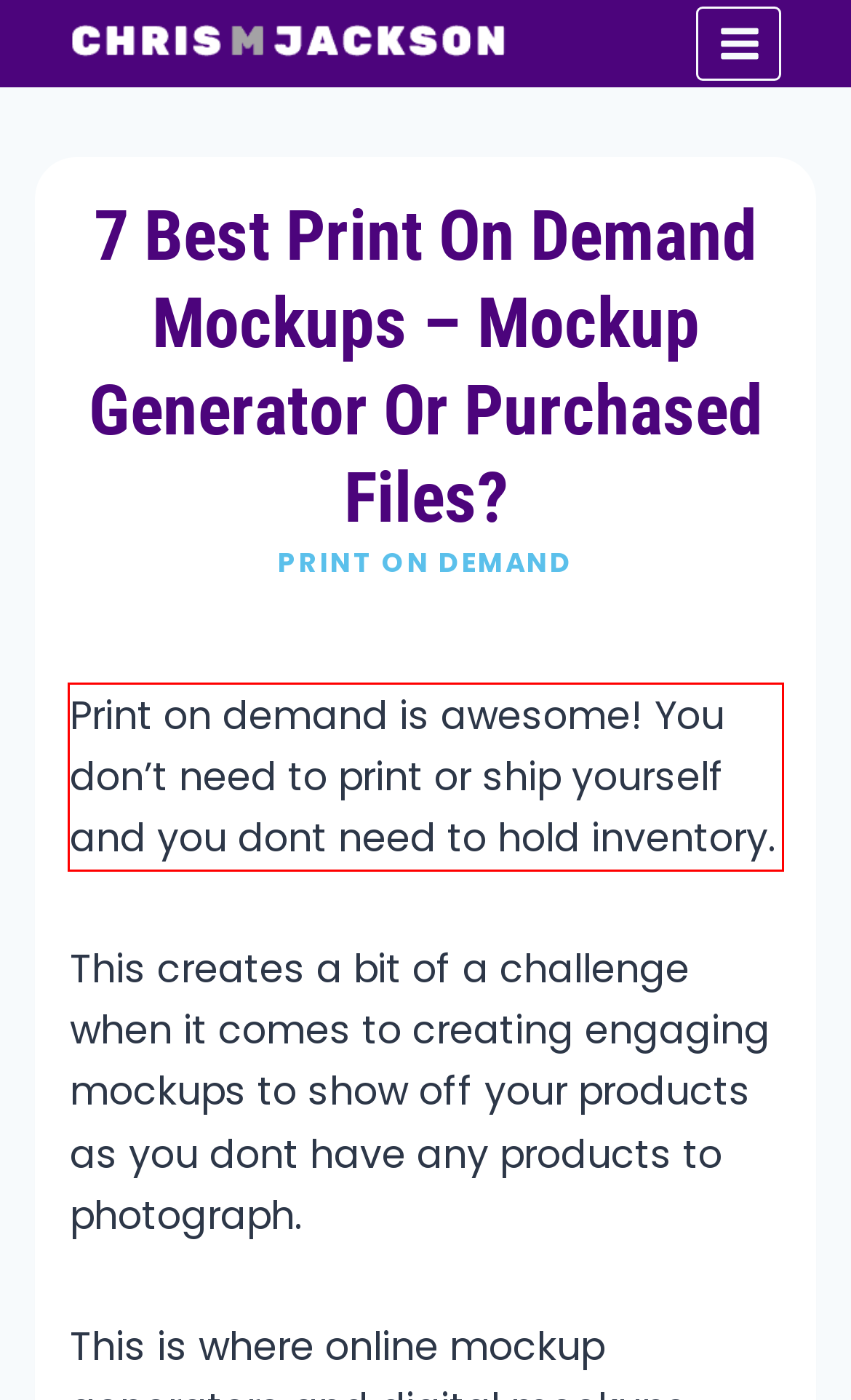View the screenshot of the webpage and identify the UI element surrounded by a red bounding box. Extract the text contained within this red bounding box.

Print on demand is awesome! You don’t need to print or ship yourself and you dont need to hold inventory.